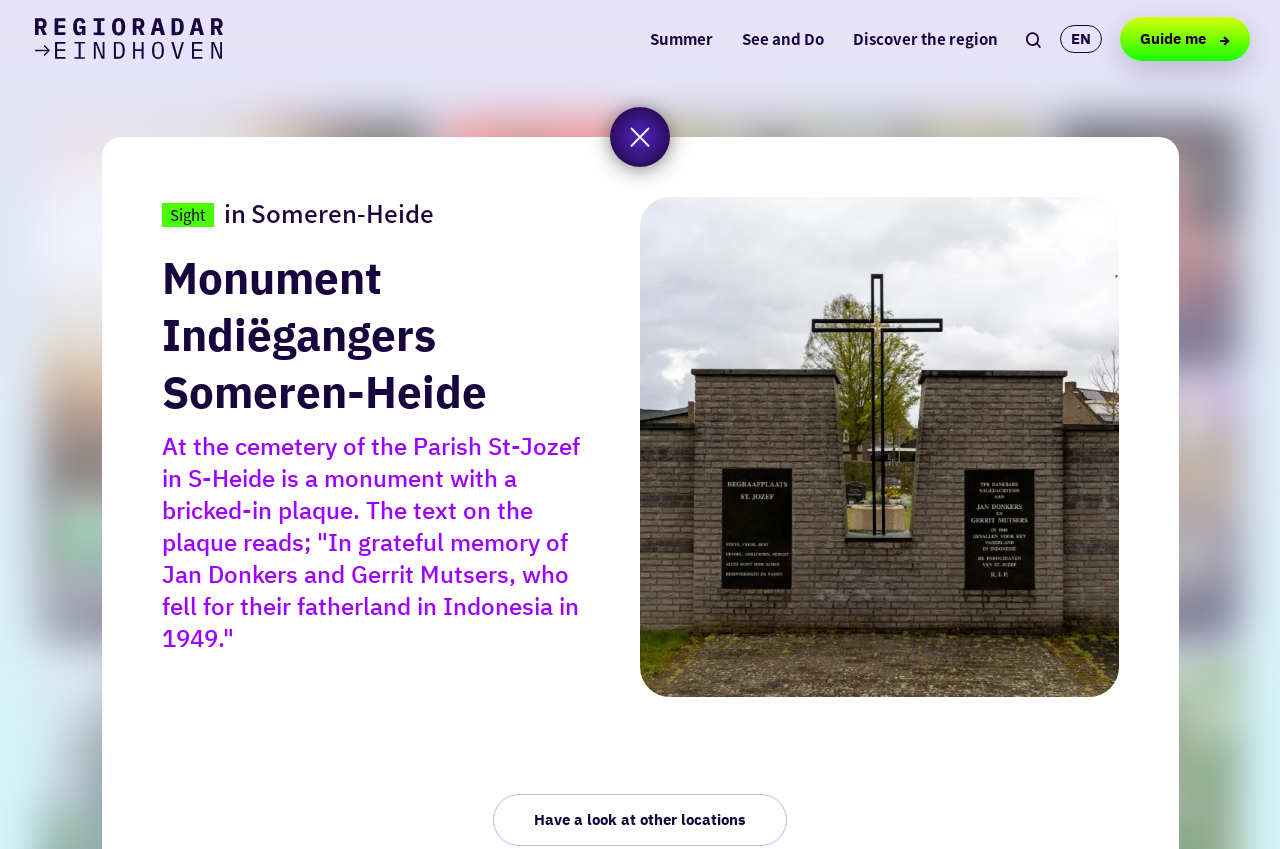Write an elaborate caption that captures the essence of the webpage.

This webpage is about a monument in Someren-Heide, specifically the Monument Indiëgangers Someren-Heide. At the top left, there is a link to the homepage of RegioRadar Eindhoven. Next to it, there is a search box with a search button. On the top right, there is a language selection option with the text "EN". 

Below the top section, there is a navigation menu with three links: "Summer", "See and Do", and "Discover the region". Each link has a dropdown menu. 

On the left side of the page, there is a section with a heading "Monument Indiëgangers Someren-Heide" followed by a description of the monument, which mentions a bricked-in plaque with a text in memory of Jan Donkers and Gerrit Mutsers. 

Below the description, there is a carousel region with a single slide. On the right side of the page, there is a button with a guide icon and a link to view other locations. 

Further down, there are several text boxes and buttons, including a required text box, a button with a guide icon, and a link to show a map. There are also several static text elements, including "today", "I am in the mood for", "around", and "Eindhoven Region".